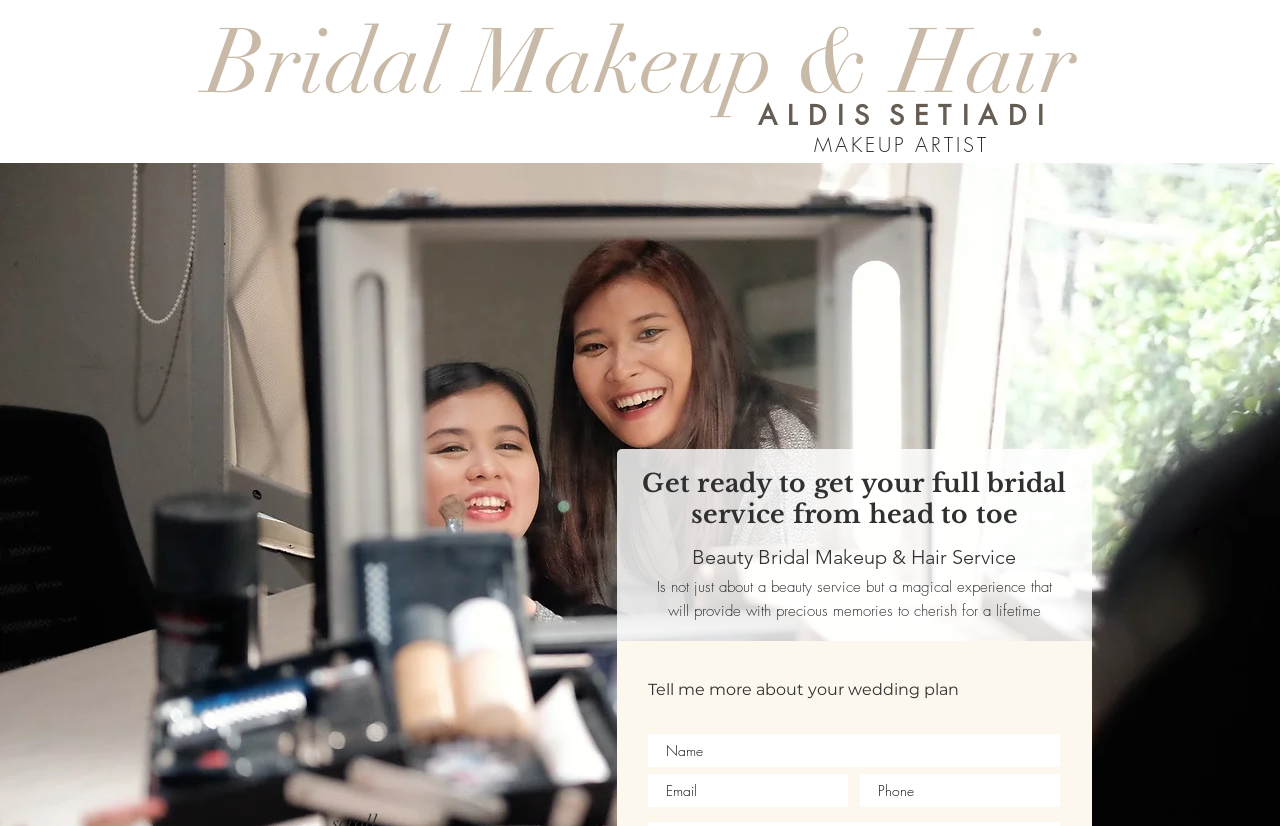Respond to the following query with just one word or a short phrase: 
What is the focus of the magical experience mentioned on this webpage?

Precious Memories